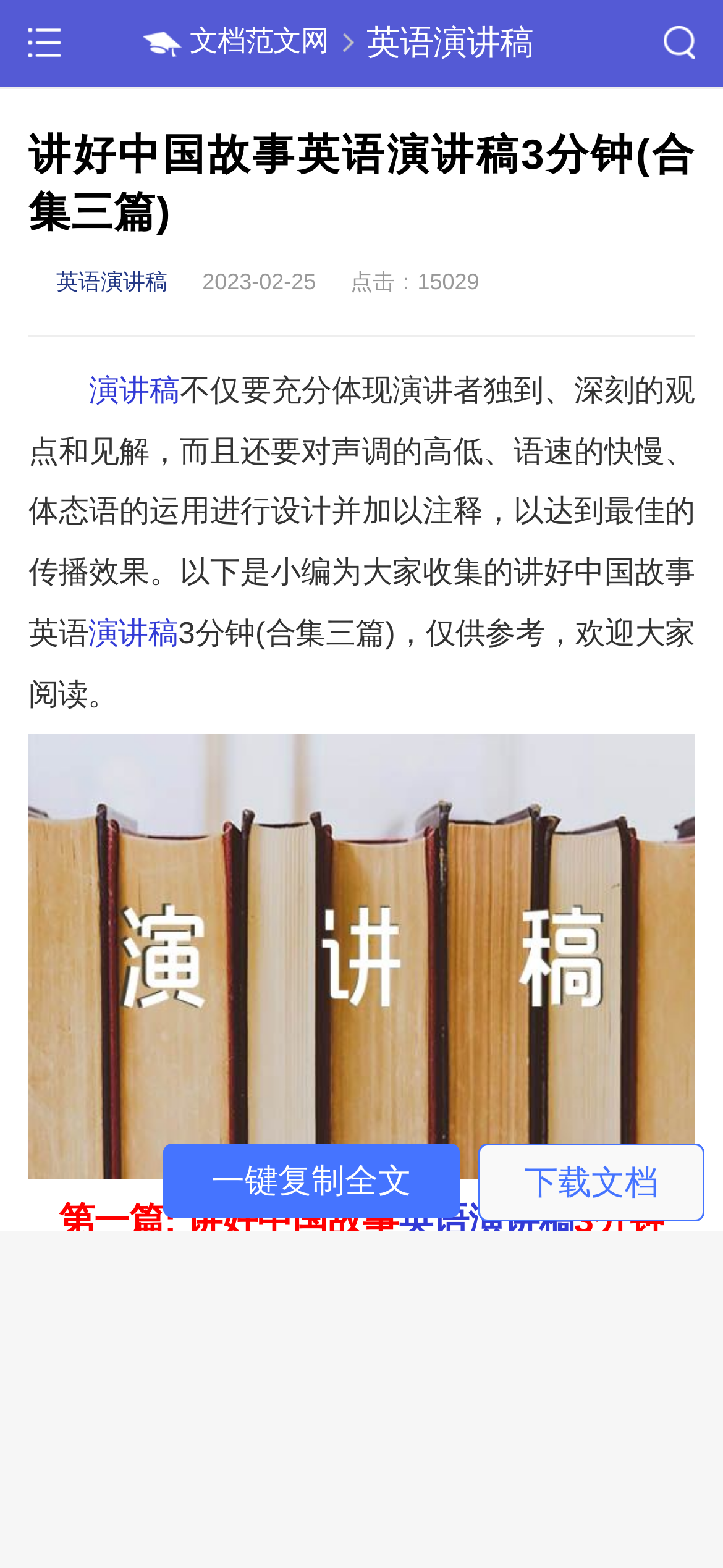Please provide a one-word or phrase answer to the question: 
How many minutes is the English speech mentioned on this webpage?

3